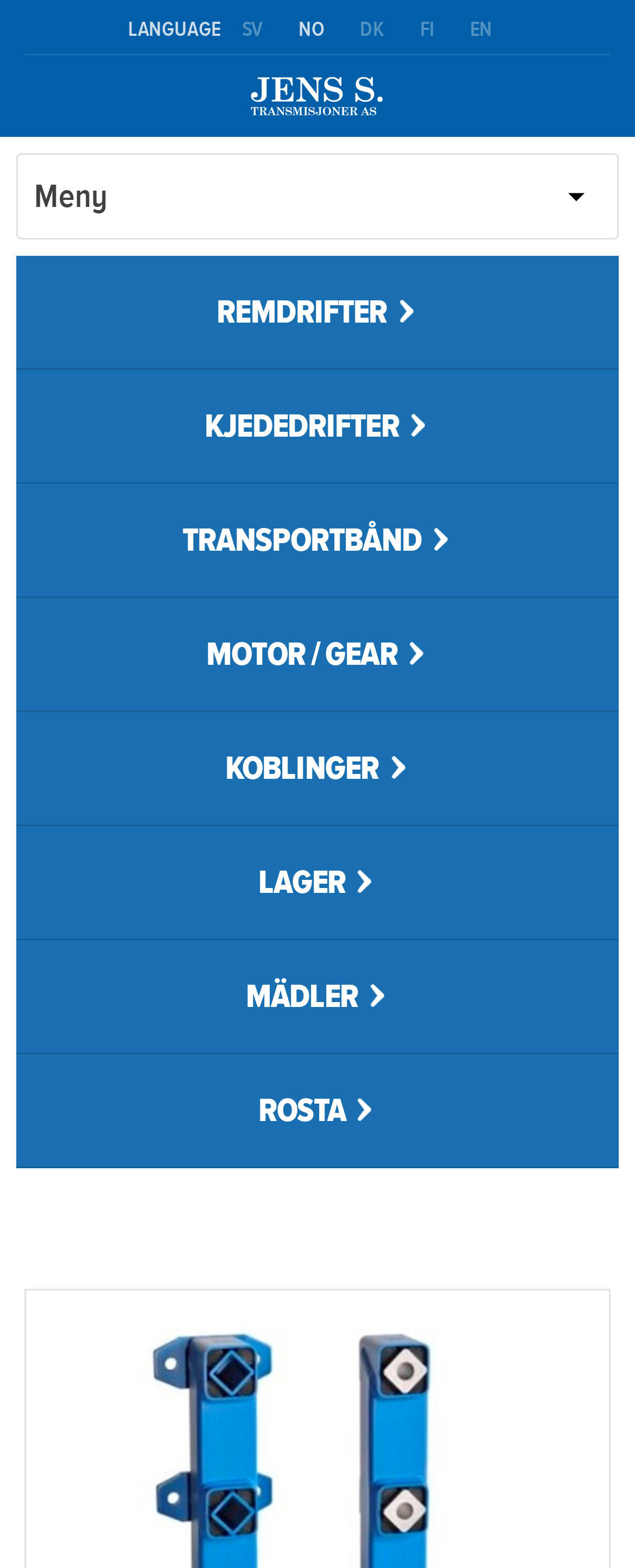Please provide a comprehensive answer to the question based on the screenshot: How many links are available on the top of the webpage?

I counted the number of links available on the top of the webpage, which are LANGUAGE, SV, NO, DK, FI, and EN, making a total of 6 links.